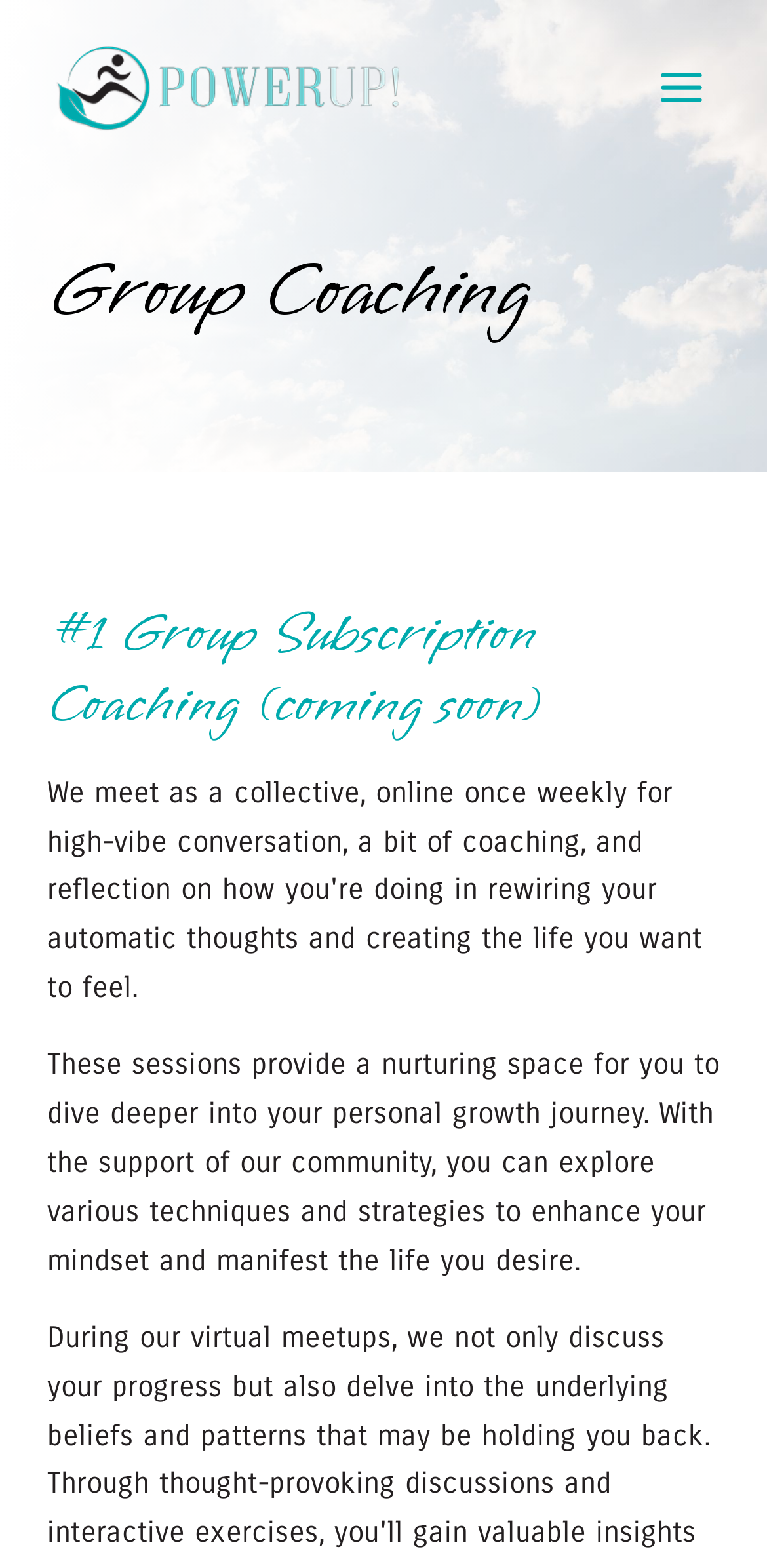Determine the bounding box coordinates for the UI element matching this description: "aria-label="Power Up Coach"".

[0.072, 0.028, 0.521, 0.084]